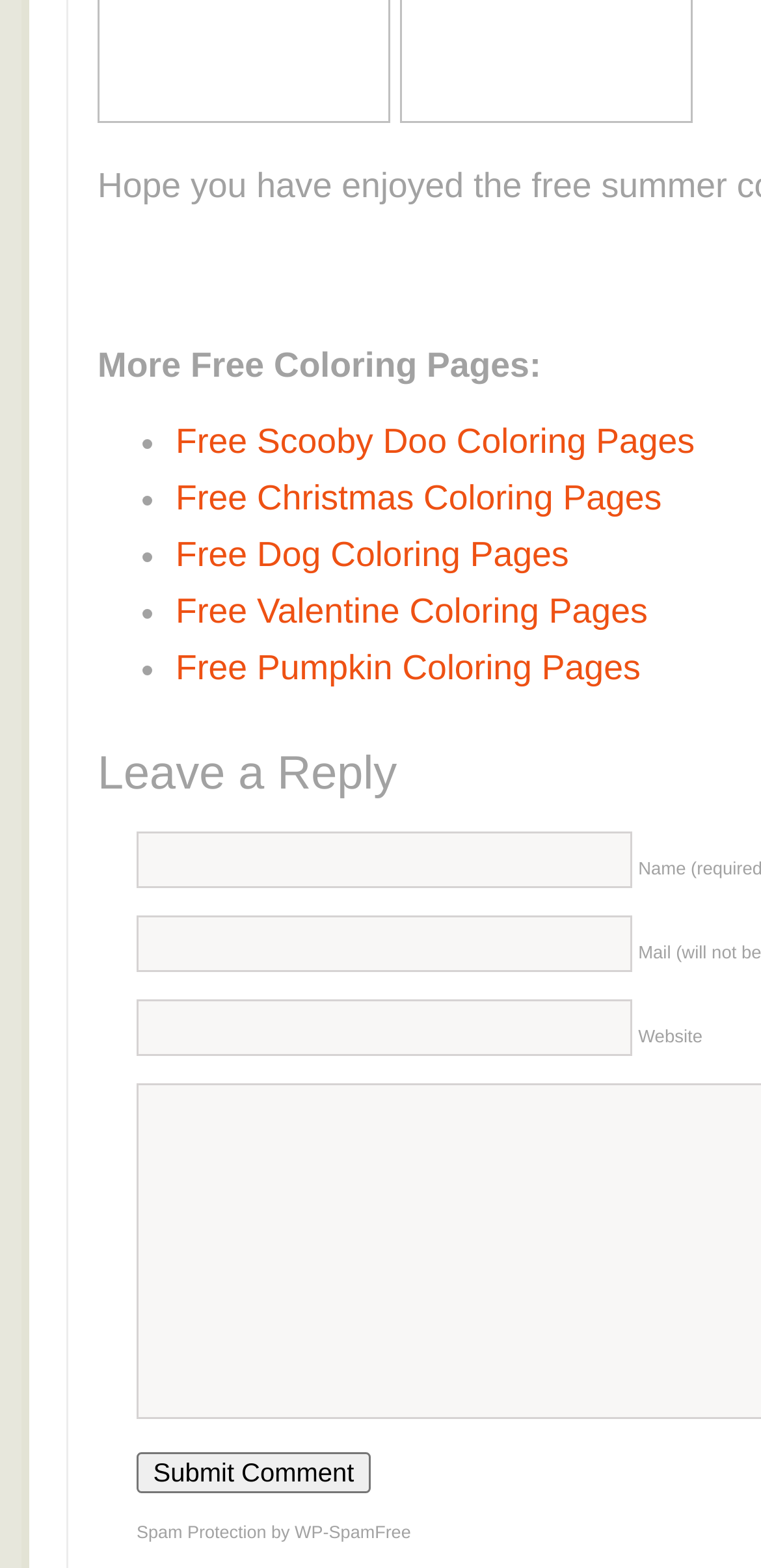Find the bounding box coordinates for the area that must be clicked to perform this action: "Enter your email".

[0.179, 0.584, 0.831, 0.62]